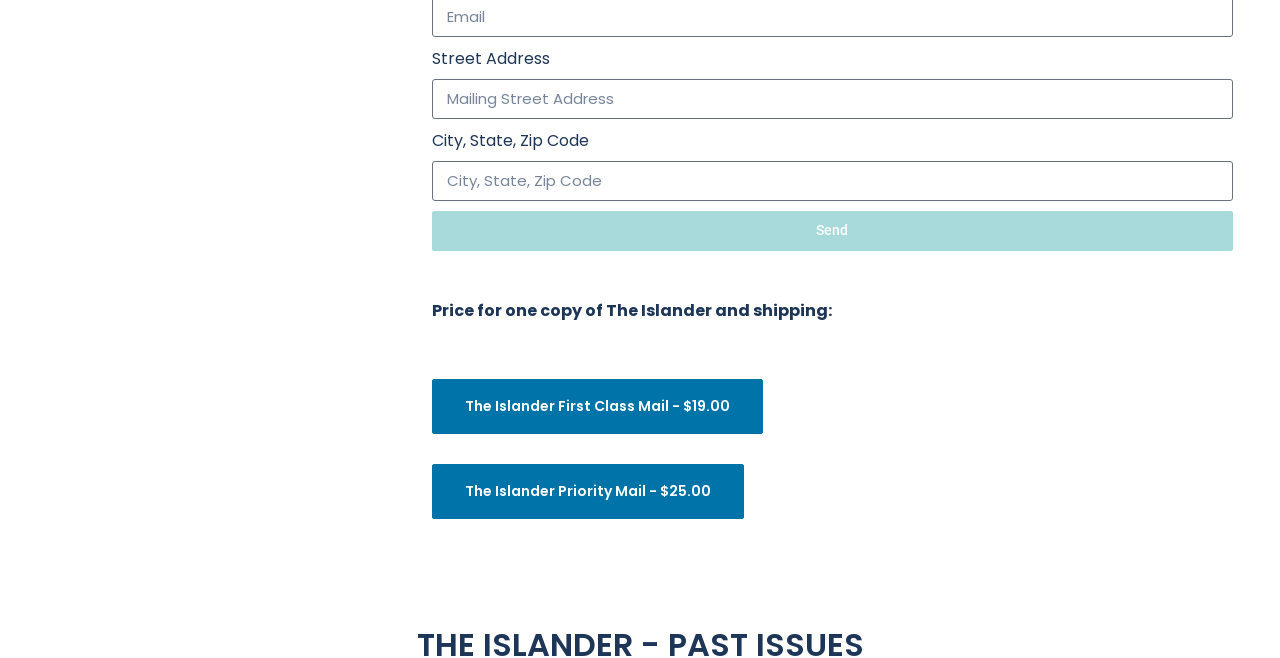Please predict the bounding box coordinates (top-left x, top-left y, bottom-right x, bottom-right y) for the UI element in the screenshot that fits the description: Send

[0.337, 0.32, 0.963, 0.381]